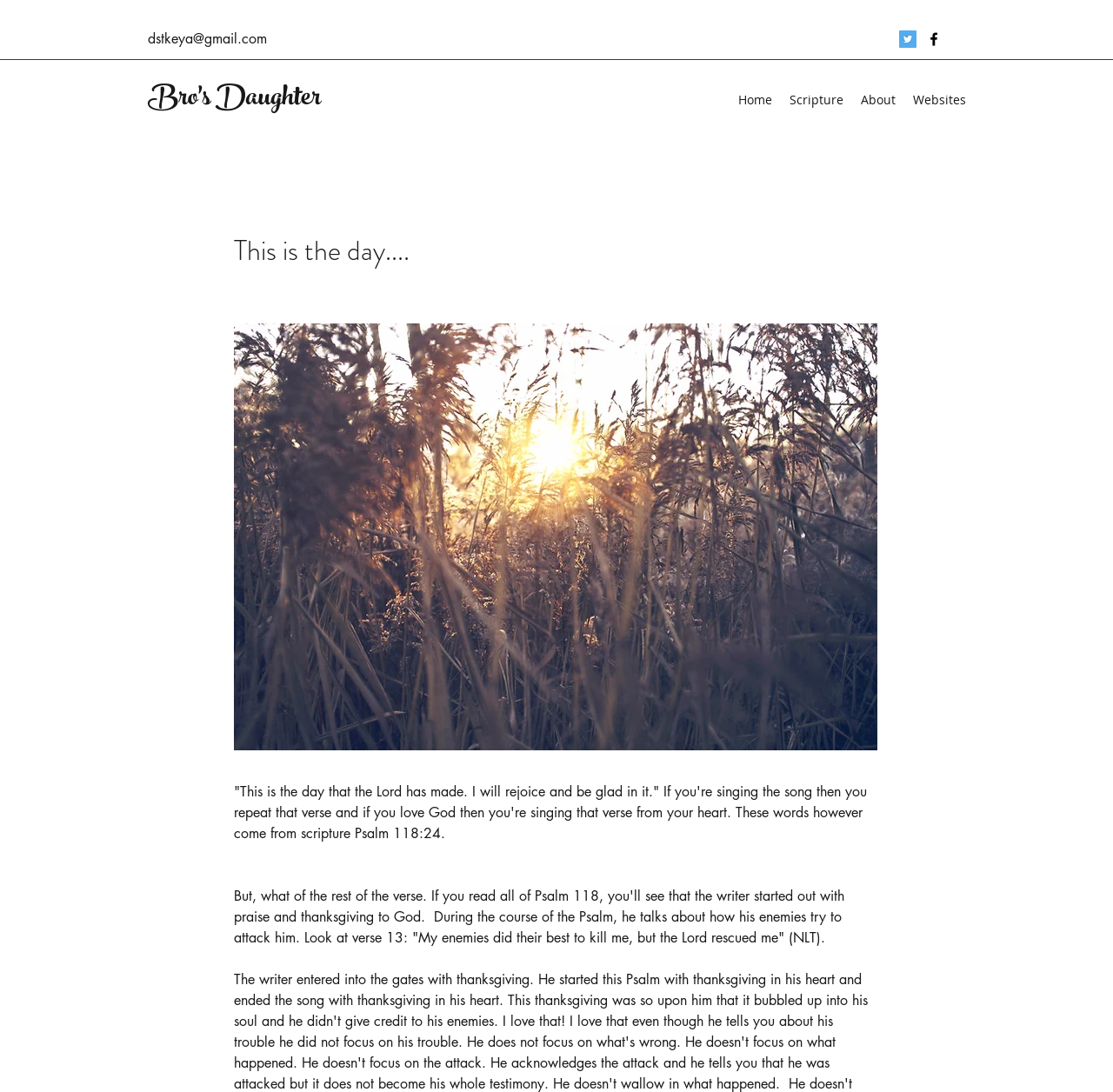Answer the question with a single word or phrase: 
What is the name of the blog?

Bro's Daughter